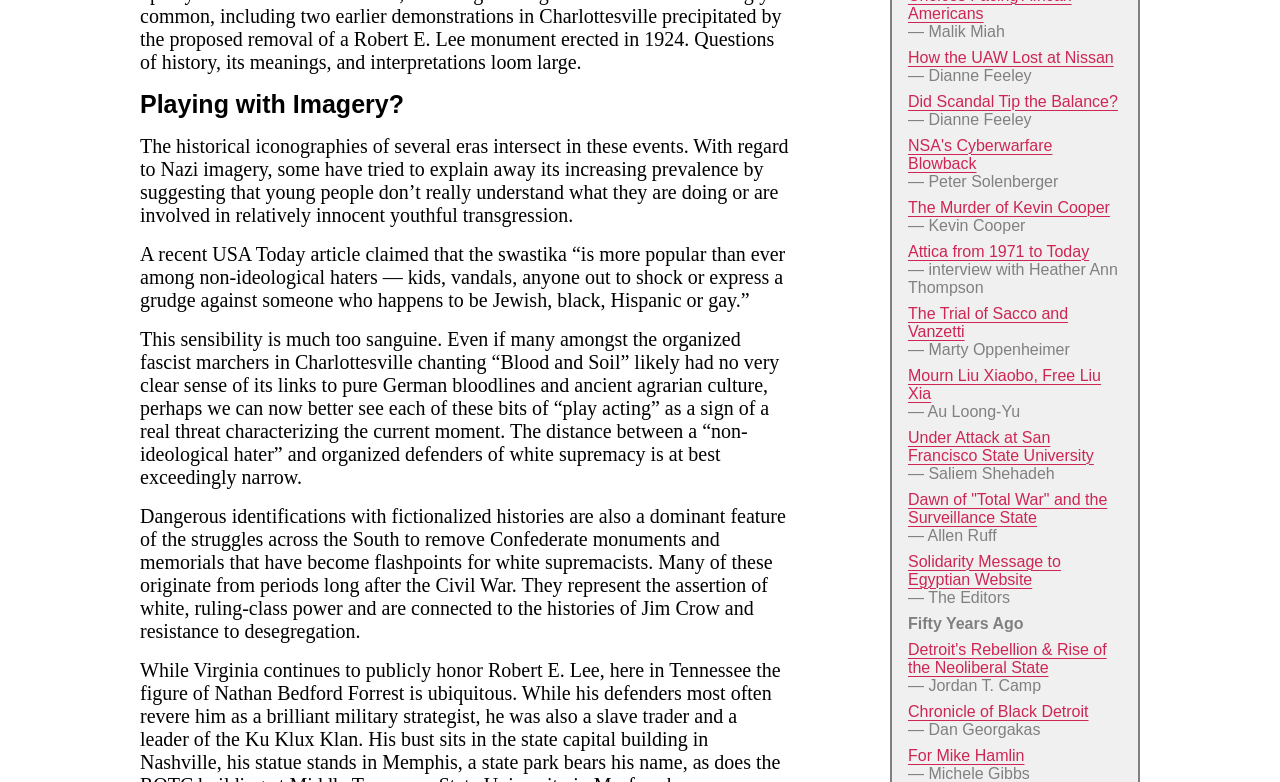Given the following UI element description: "Chronicle of Black Detroit", find the bounding box coordinates in the webpage screenshot.

[0.709, 0.899, 0.85, 0.92]